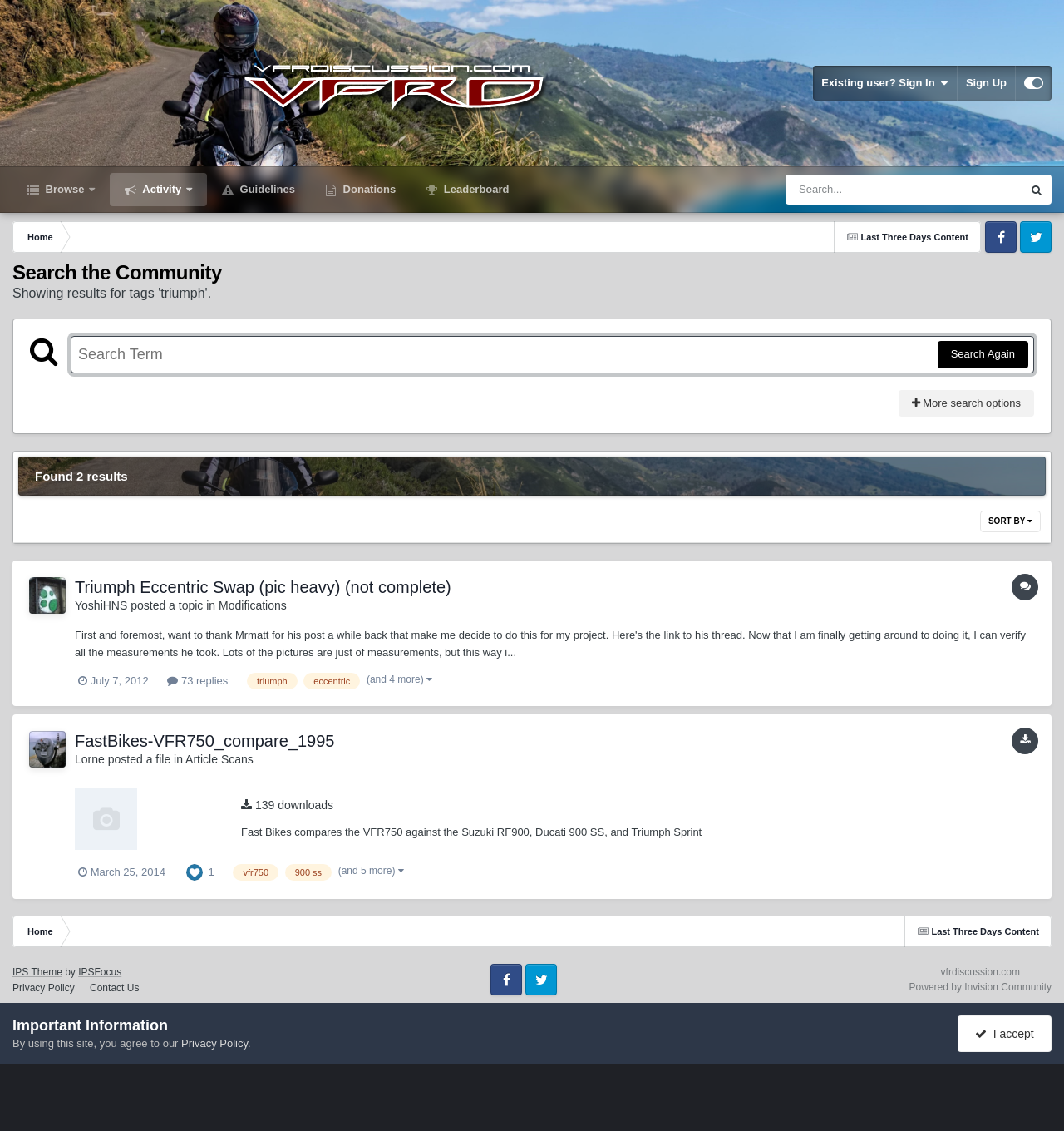Identify the bounding box coordinates for the region to click in order to carry out this instruction: "View the topic 'Triumph Eccentric Swap'". Provide the coordinates using four float numbers between 0 and 1, formatted as [left, top, right, bottom].

[0.07, 0.51, 0.973, 0.528]